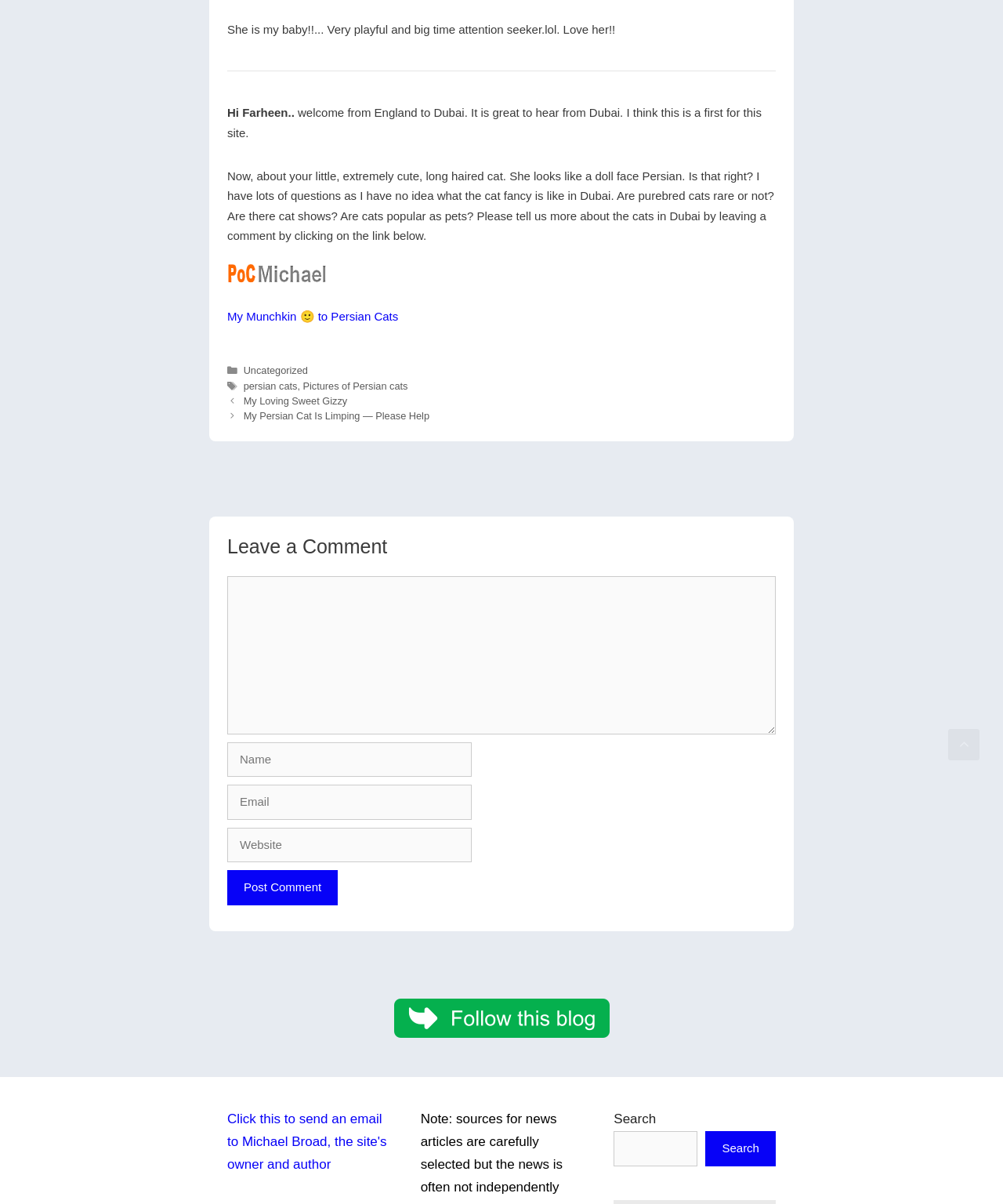Provide the bounding box coordinates for the area that should be clicked to complete the instruction: "Post a comment".

[0.227, 0.723, 0.337, 0.752]